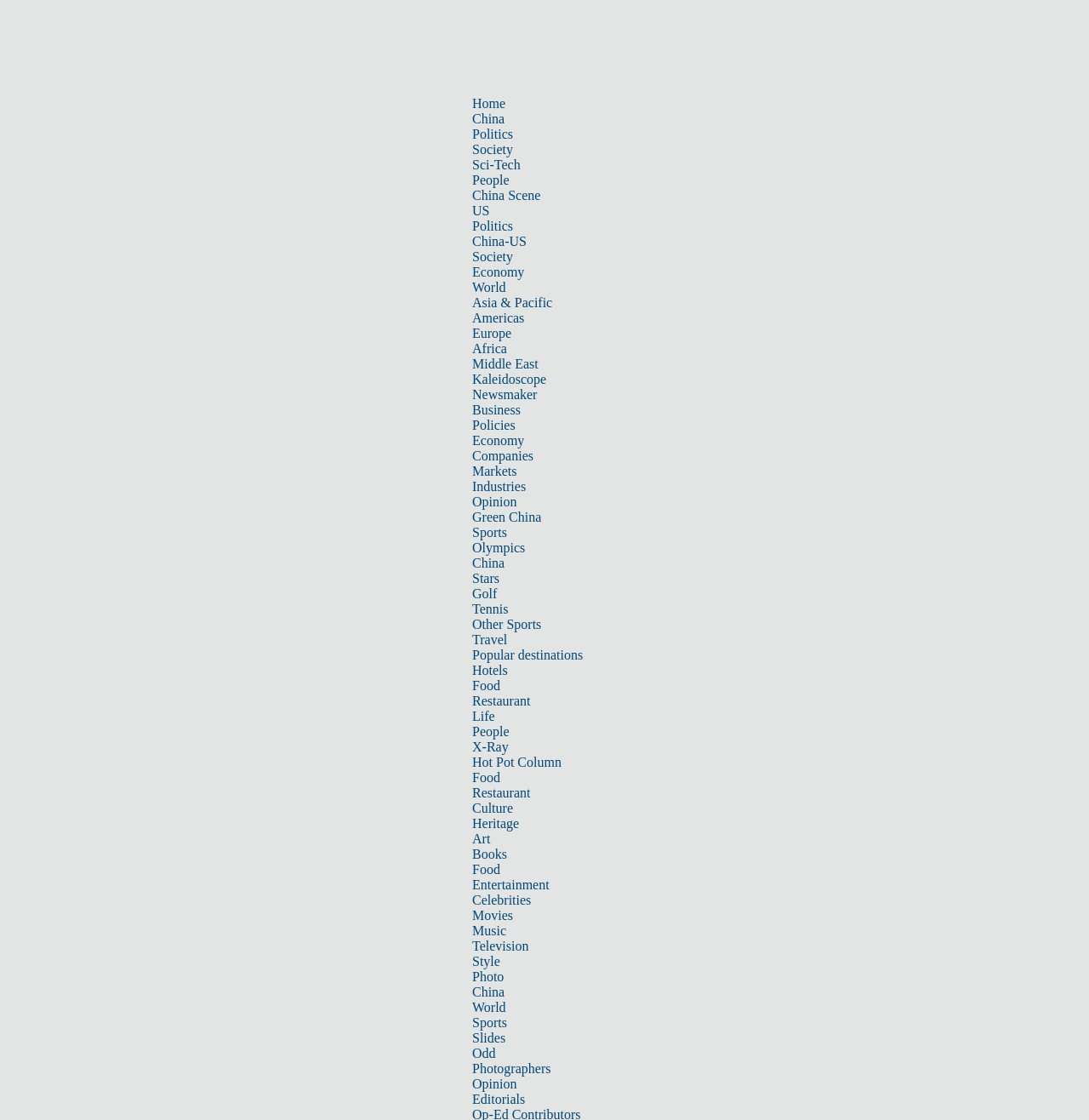Indicate the bounding box coordinates of the element that needs to be clicked to satisfy the following instruction: "Go to the 'China' section". The coordinates should be four float numbers between 0 and 1, i.e., [left, top, right, bottom].

[0.434, 0.1, 0.463, 0.112]